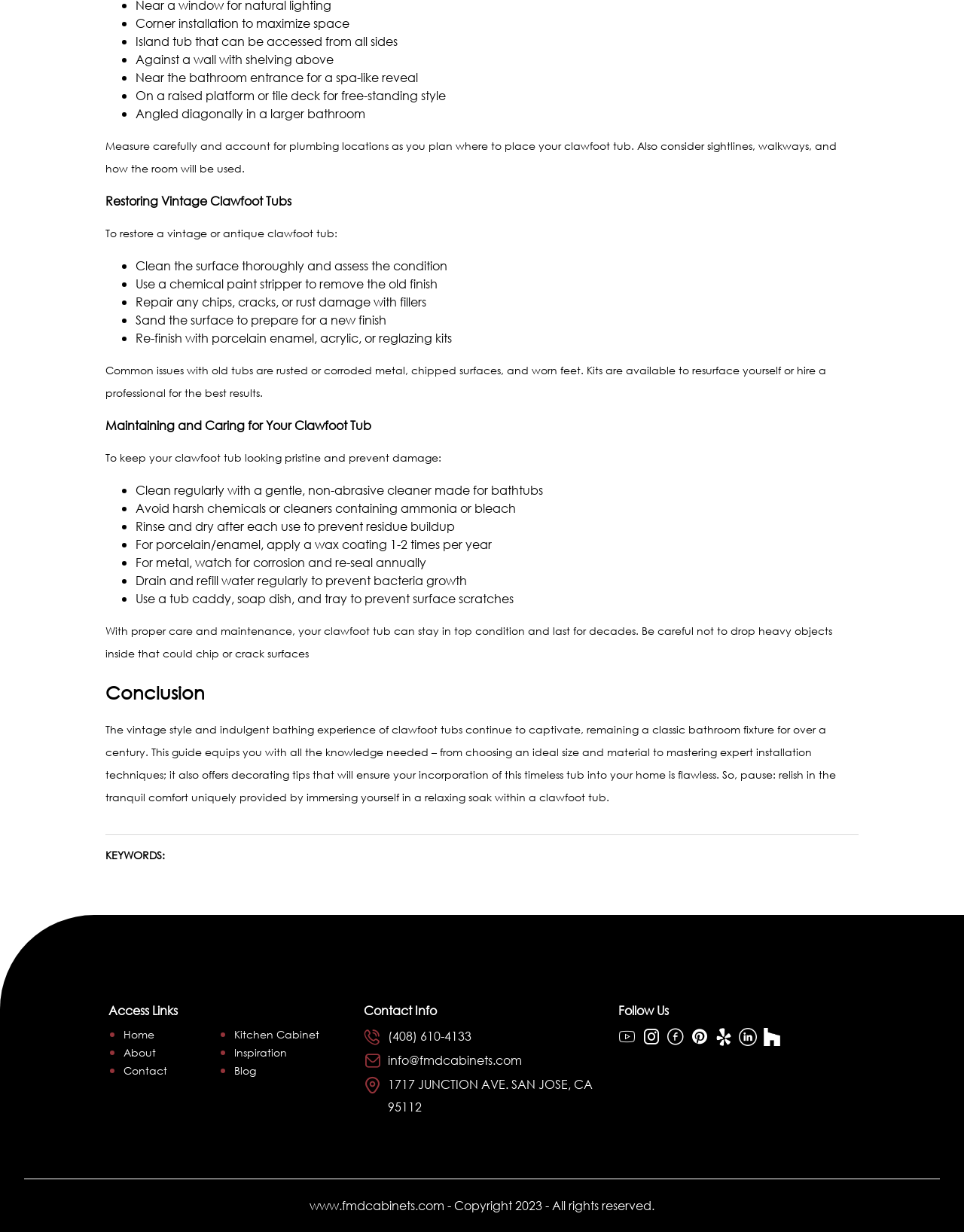Using the webpage screenshot, locate the HTML element that fits the following description and provide its bounding box: "Kitchen Cabinet".

[0.243, 0.834, 0.332, 0.846]